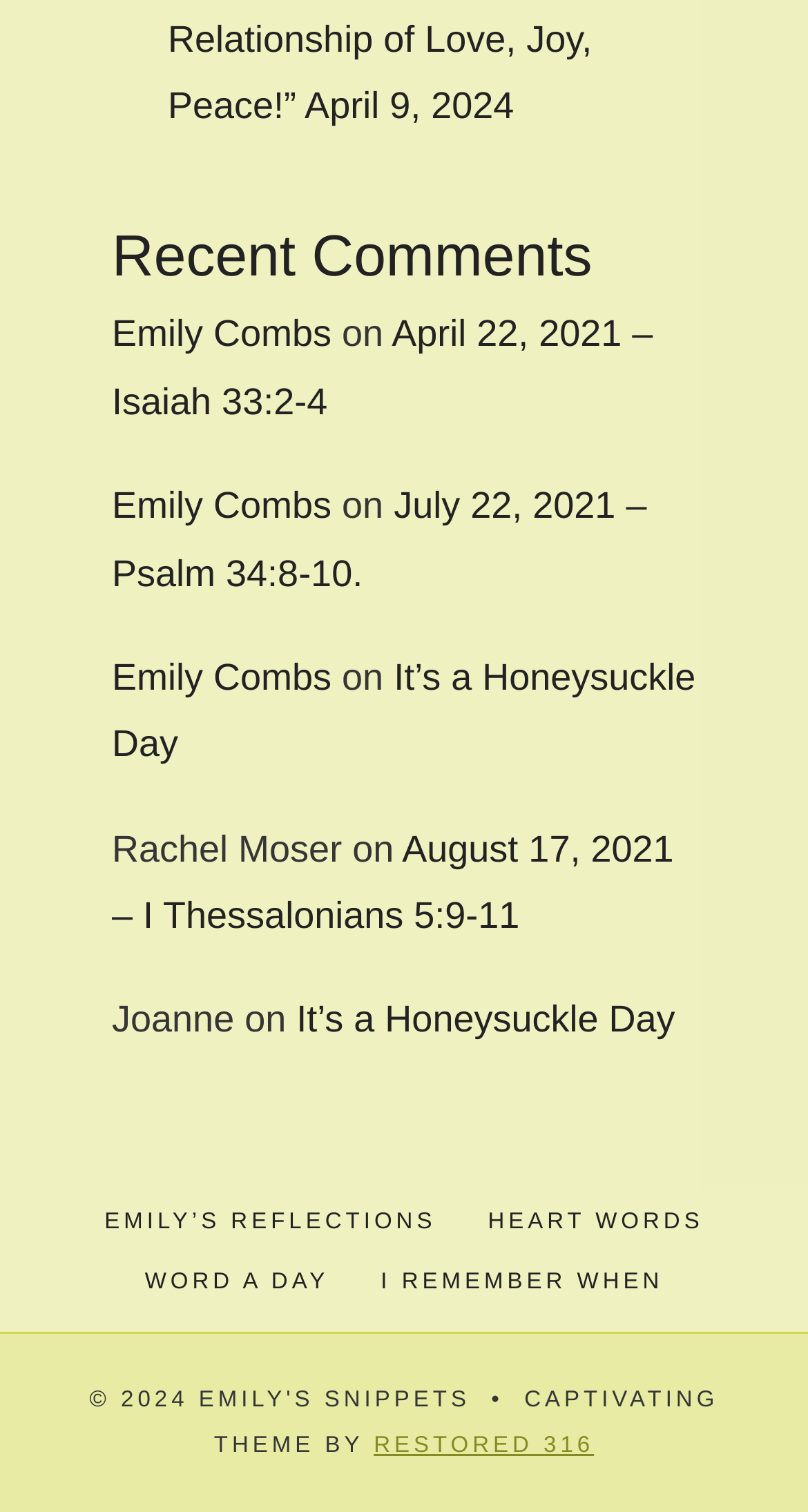Identify the bounding box coordinates of the clickable region to carry out the given instruction: "go to Emily's reflections".

[0.097, 0.789, 0.572, 0.828]